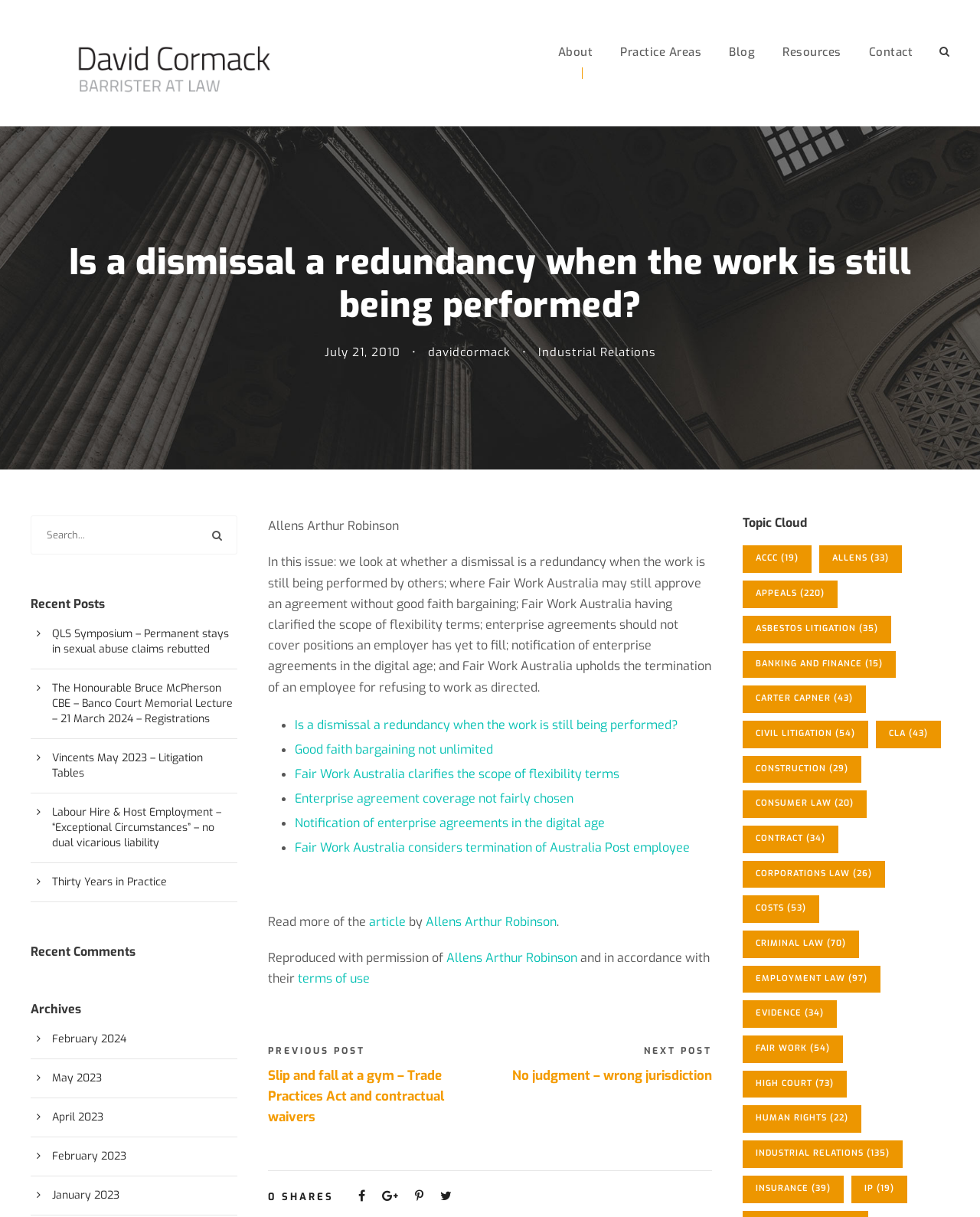Find the bounding box coordinates for the UI element whose description is: "Banking and Finance (15)". The coordinates should be four float numbers between 0 and 1, in the format [left, top, right, bottom].

[0.758, 0.535, 0.914, 0.557]